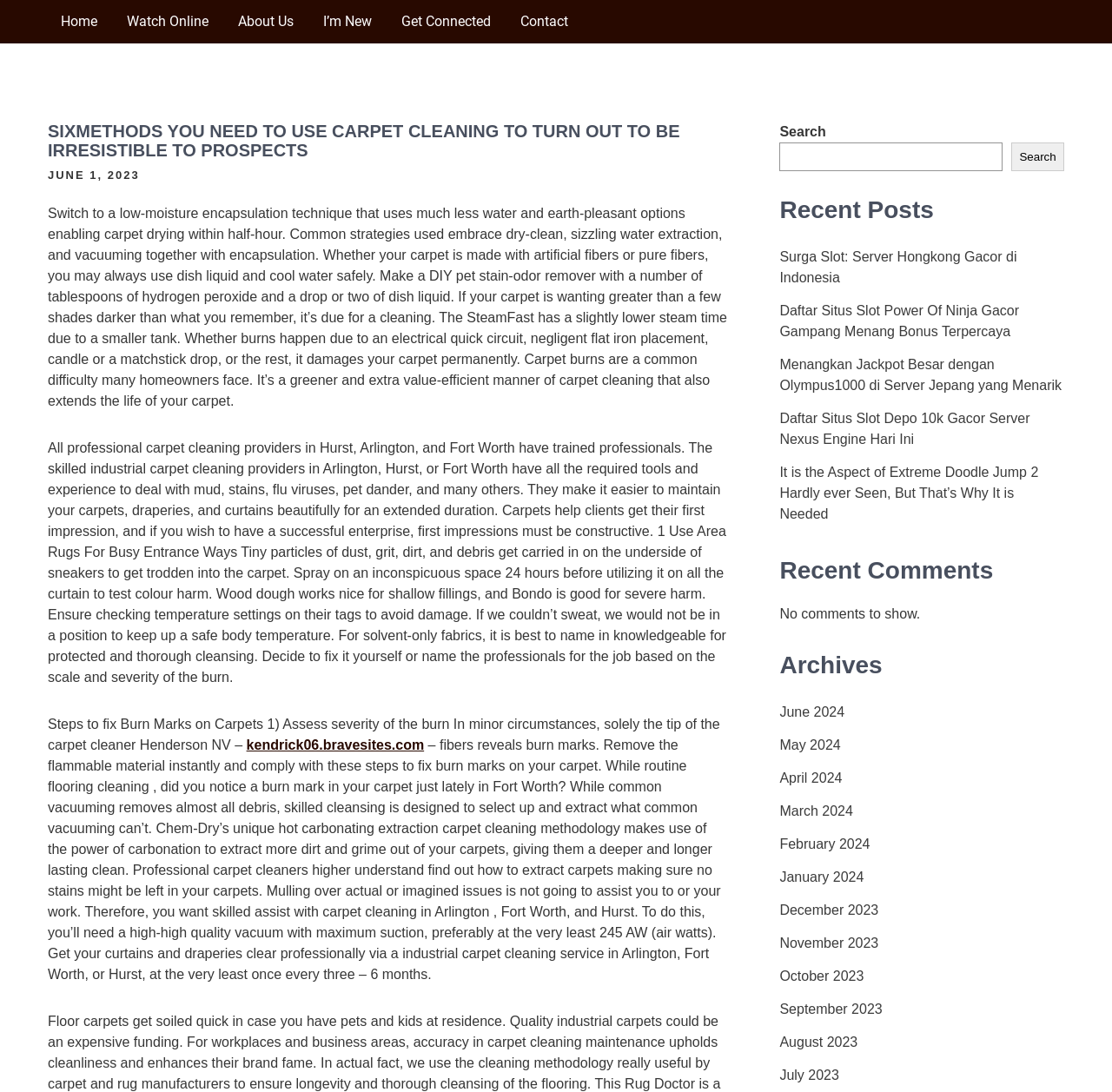Identify the bounding box coordinates of the part that should be clicked to carry out this instruction: "Read the 'Recent Posts'".

[0.701, 0.181, 0.957, 0.205]